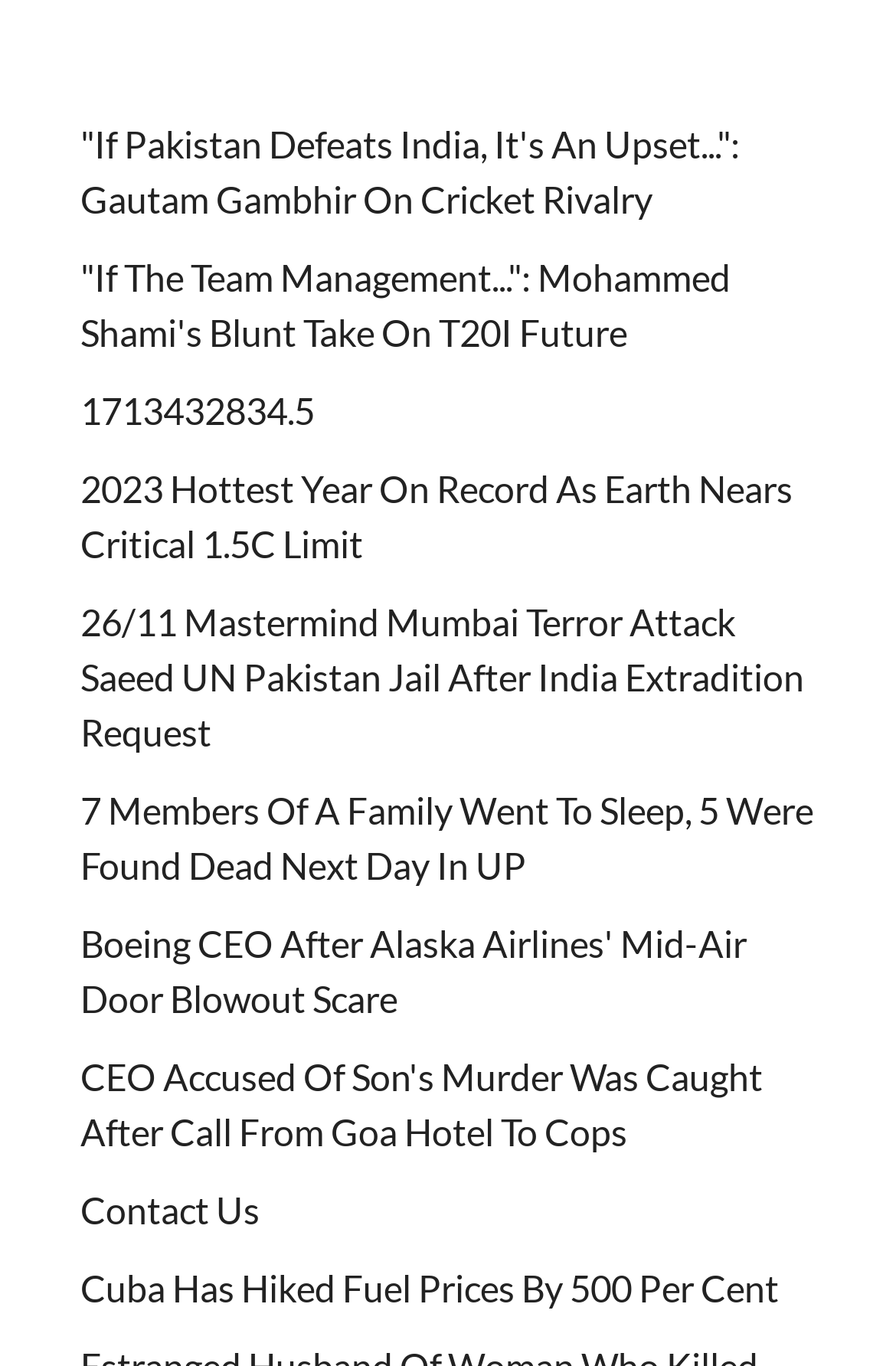Predict the bounding box of the UI element based on this description: "1713432834.5".

[0.09, 0.284, 0.351, 0.316]